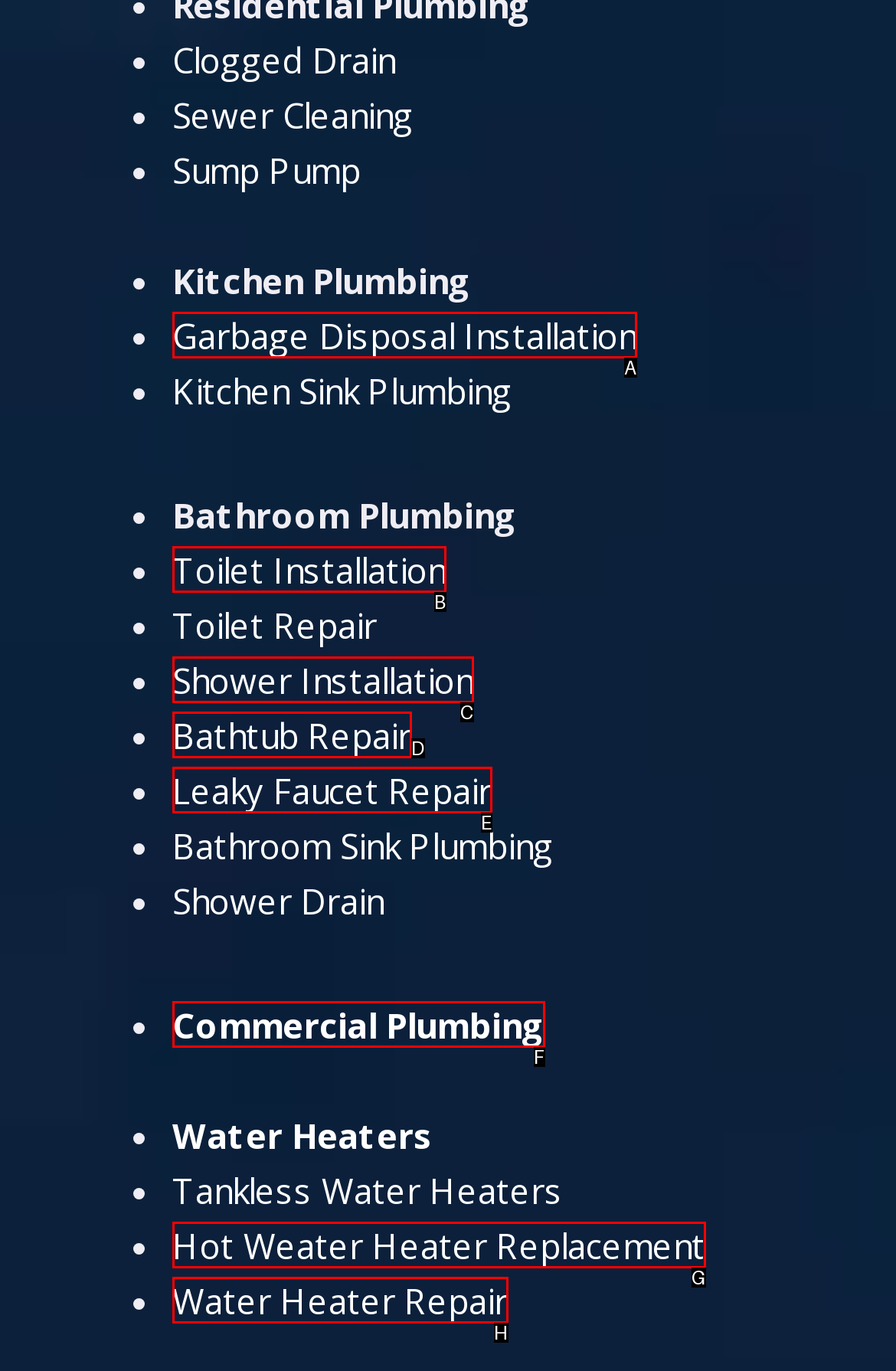Select the HTML element that fits the following description: Hot Weater Heater Replacement
Provide the letter of the matching option.

G